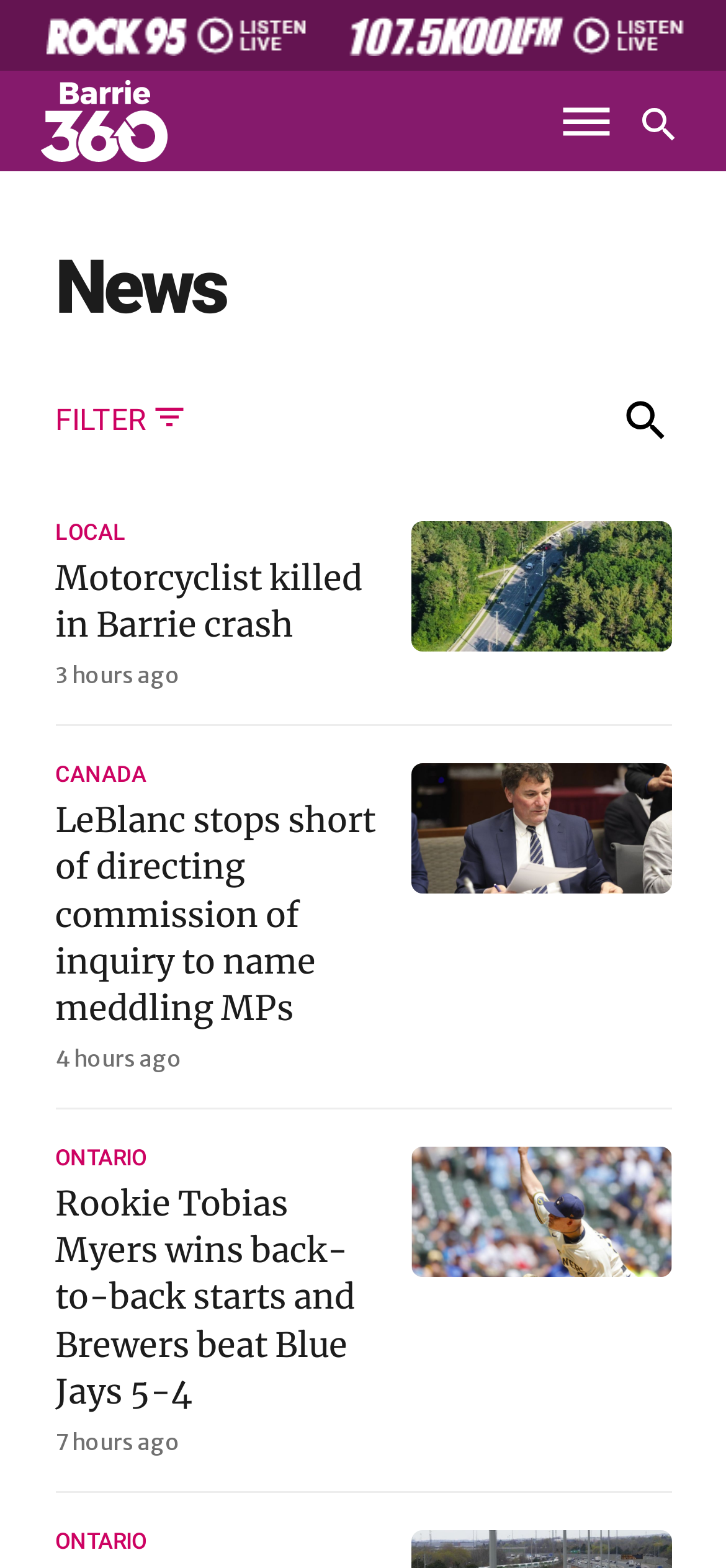Locate the bounding box of the UI element described in the following text: "aria-label="Open search"".

[0.872, 0.063, 0.944, 0.096]